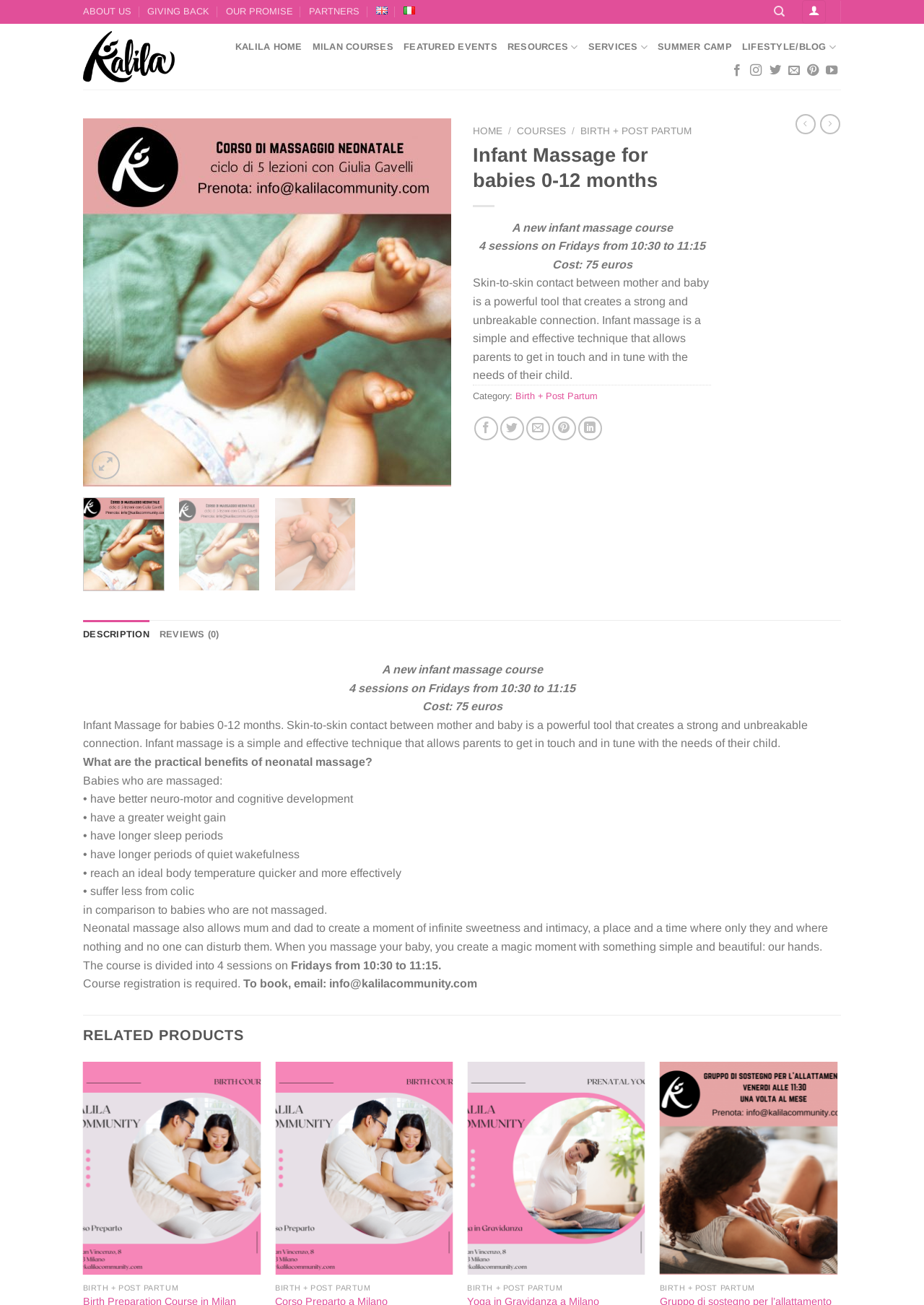Please locate the bounding box coordinates of the element's region that needs to be clicked to follow the instruction: "Click on the 'Infant Massage for babies 0-12 months' link". The bounding box coordinates should be provided as four float numbers between 0 and 1, i.e., [left, top, right, bottom].

[0.09, 0.226, 0.488, 0.236]